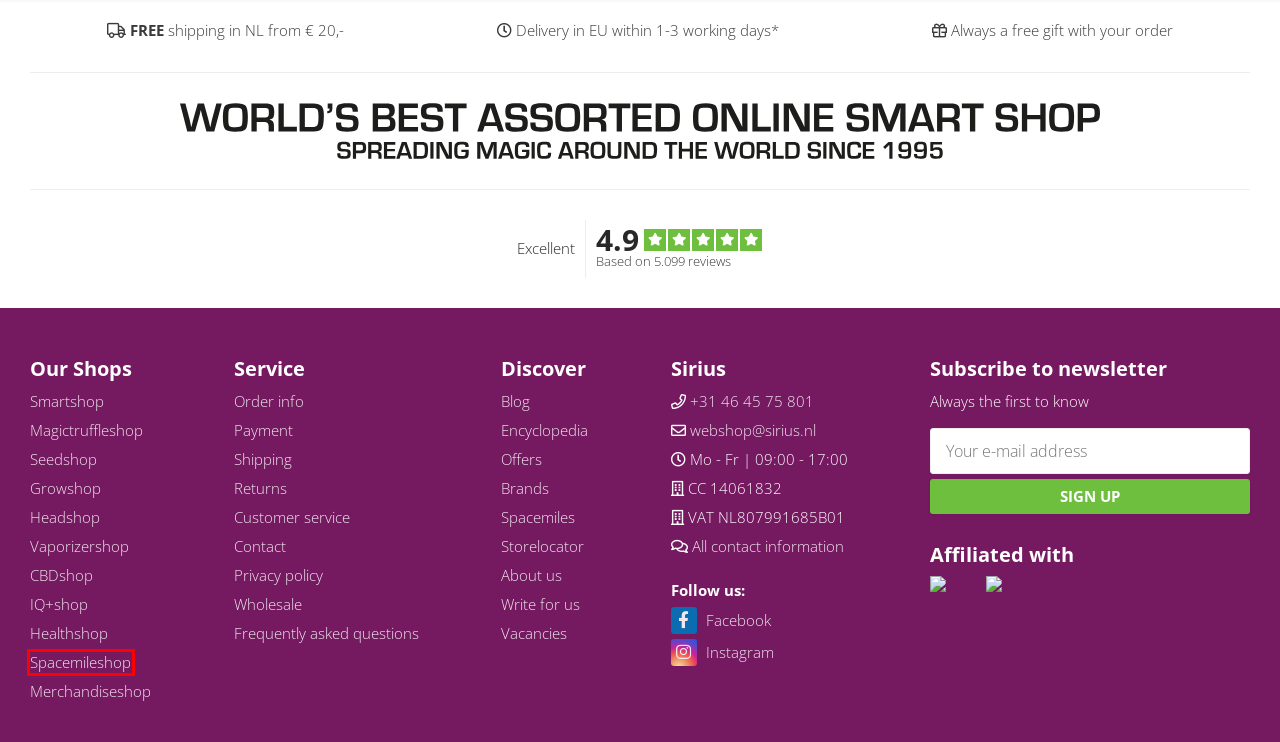Review the screenshot of a webpage which includes a red bounding box around an element. Select the description that best fits the new webpage once the element in the bounding box is clicked. Here are the candidates:
A. Discounts and promotions | Sirius
B. Writing for us | Sirius
C. Sirius Spacemileshop | Sirius
D. About our company Sirius | Sirius
E. Legal | Sirius
F. Savings and discount formulas | Sirius
G. Online Headshop | Best Weed & Hash Accessories | Sirius
H. Brands | Sirius

C